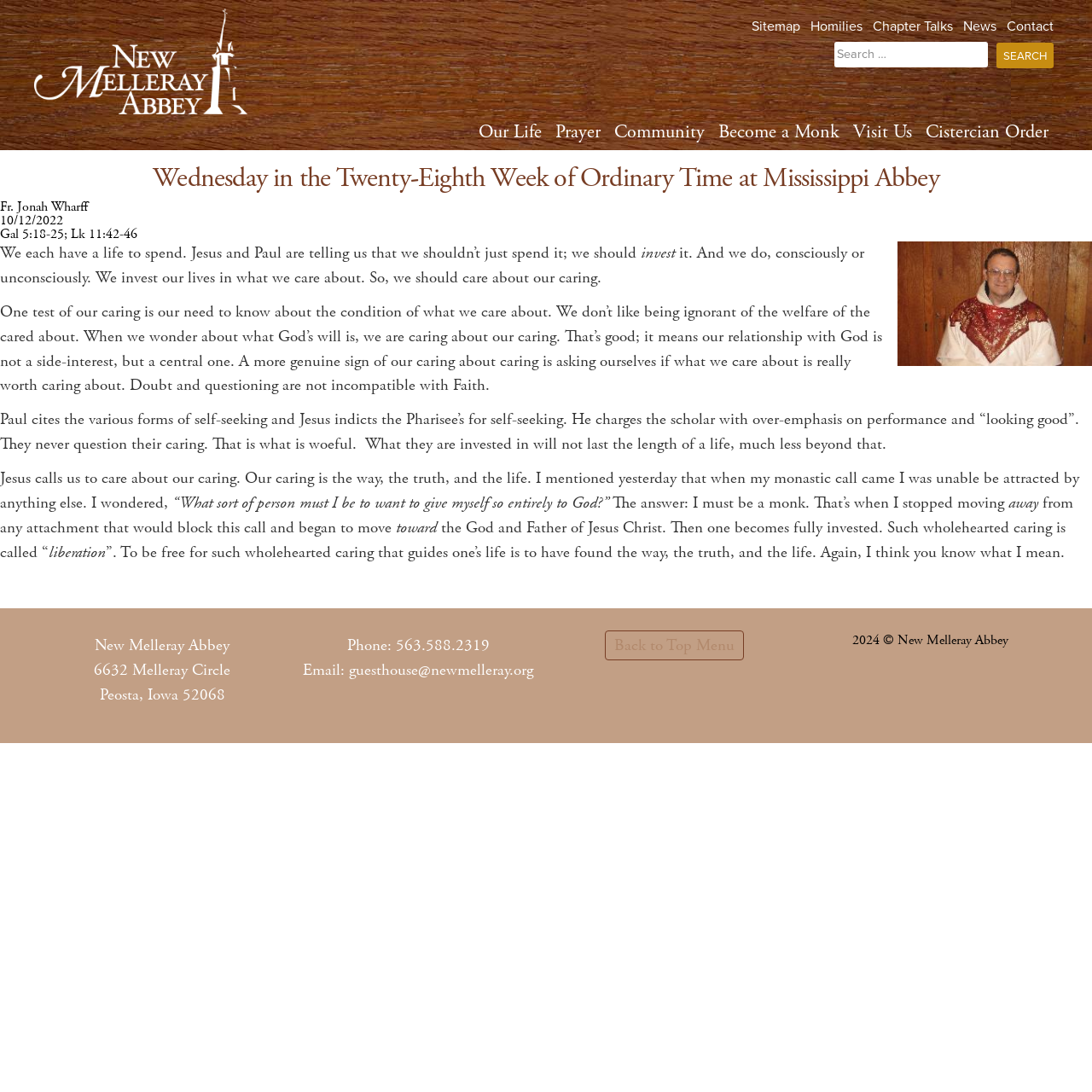Analyze the image and give a detailed response to the question:
What is the date of the homily?

I found the answer by looking at the complementary section of the webpage, where it lists the date and scripture readings for the homily. The second line of this section is '10/12/2022', which is the date of the homily.